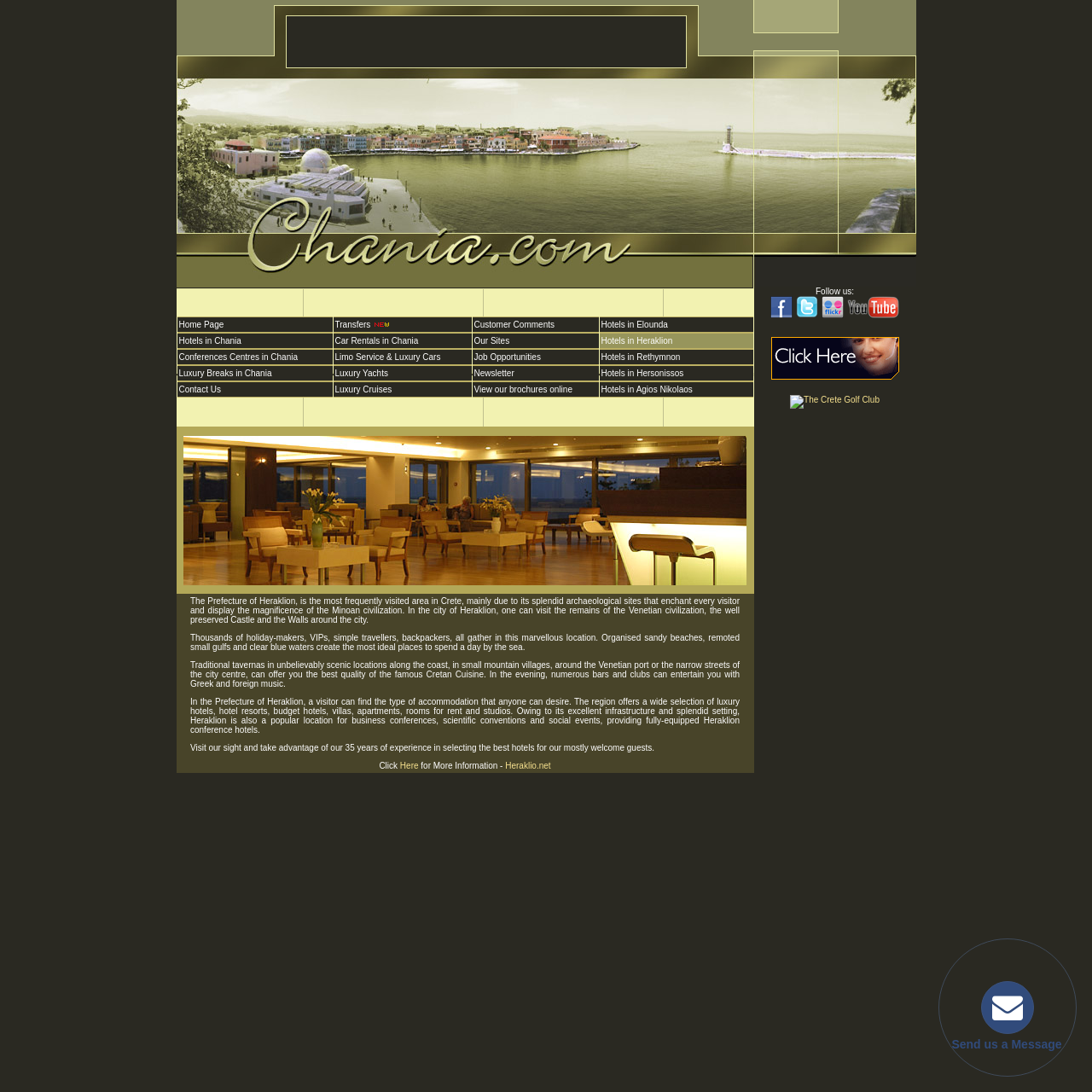Please extract the title of the webpage.

Hotels in Chania